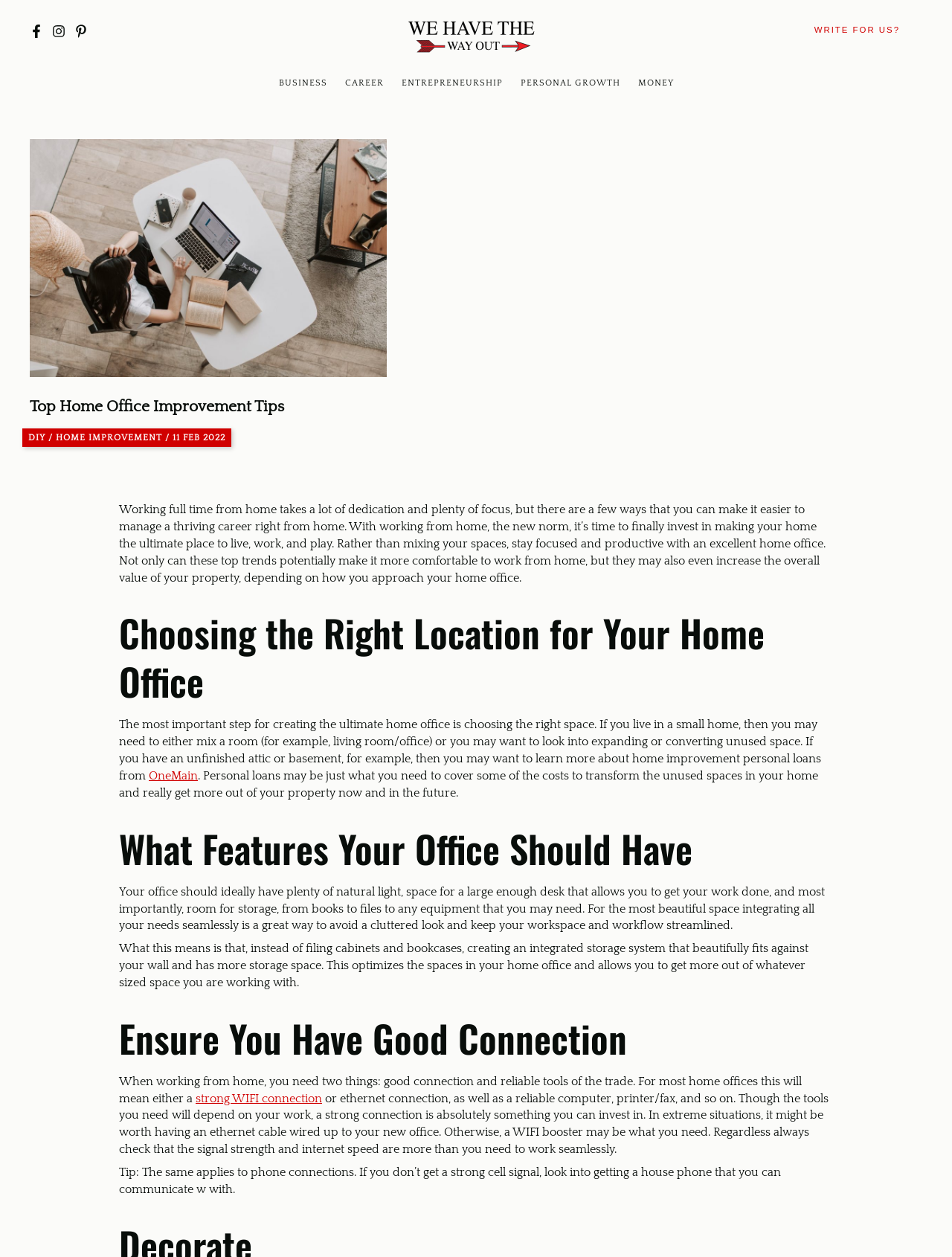Give a short answer to this question using one word or a phrase:
What is the category of the article?

DIY / HOME IMPROVEMENT